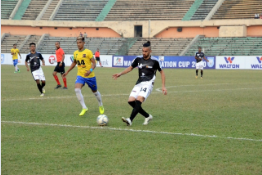Explain in detail what you see in the image.

In this dynamic soccer match moment, players from two competing teams are engaged in a critical play on the field during the Walton Federation Cup 2020. The player wearing a black jersey and number 14 is poised to make a strategic kick, while his opponent in a yellow jersey with the same number is on the defensive. The grassy pitch and the empty stadium seating in the background suggest an intense competition atmosphere despite the lack of spectators. This specific scene captures the spirit and action of the game, emphasizing skill and teamwork as both teams vie for victory.